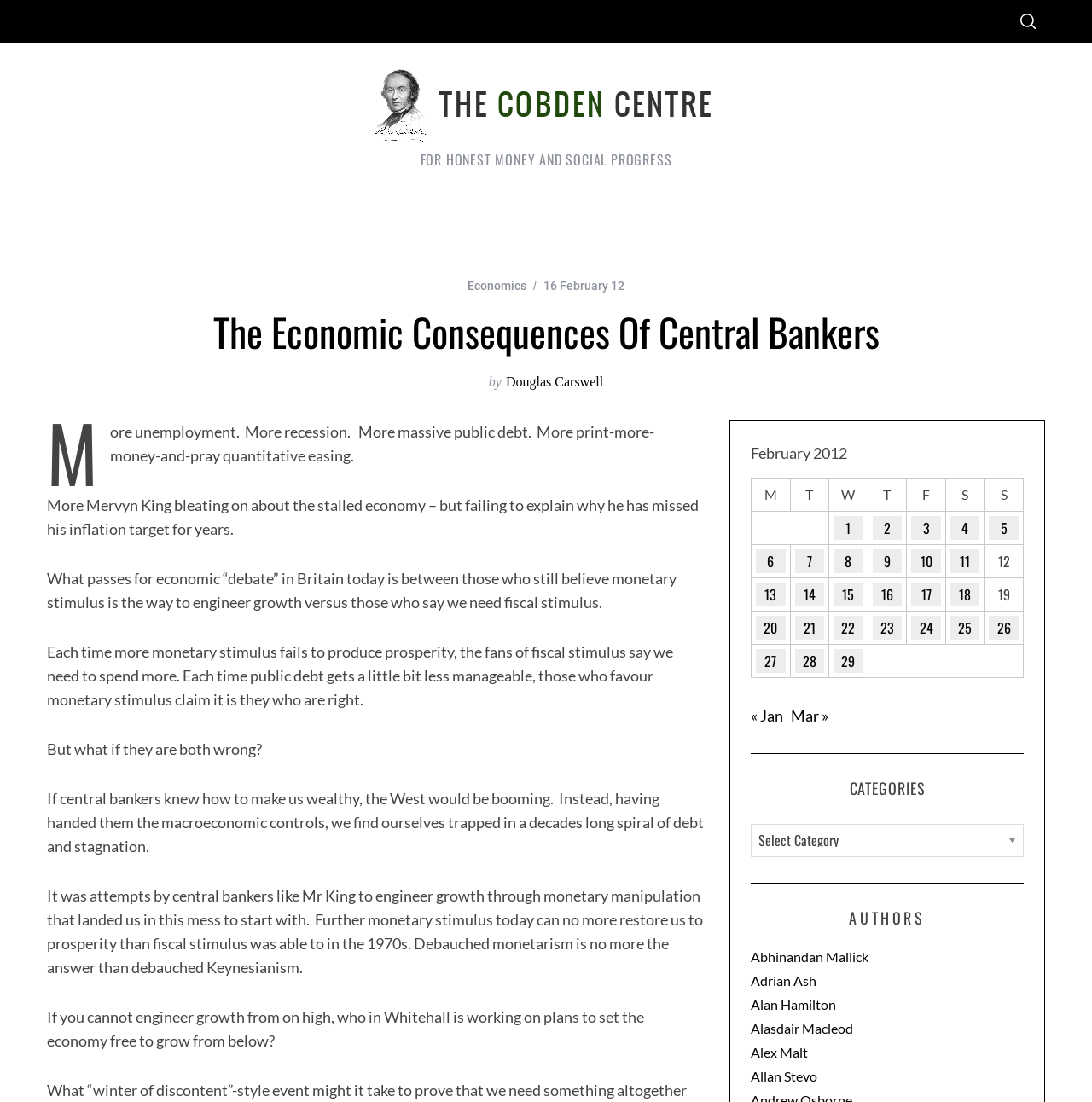Give a short answer to this question using one word or a phrase:
What is the name of the author of the article?

Douglas Carswell